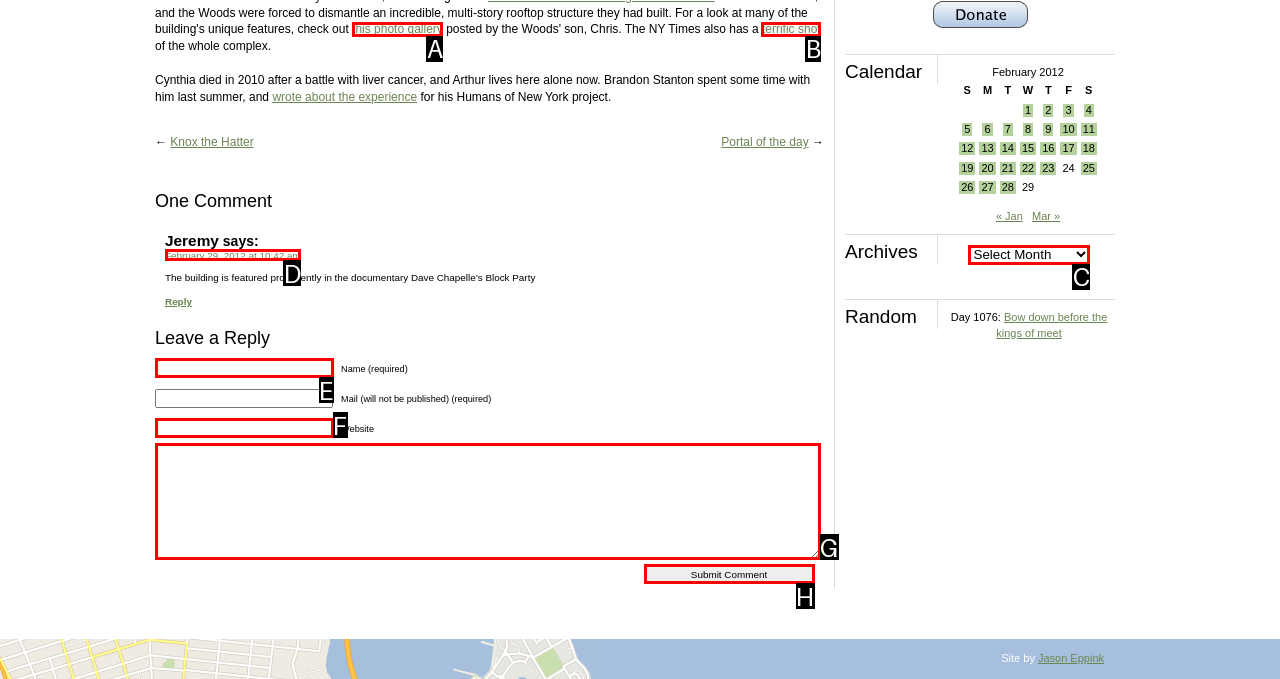Identify which option matches the following description: parent_node: Name (required) name="author"
Answer by giving the letter of the correct option directly.

E